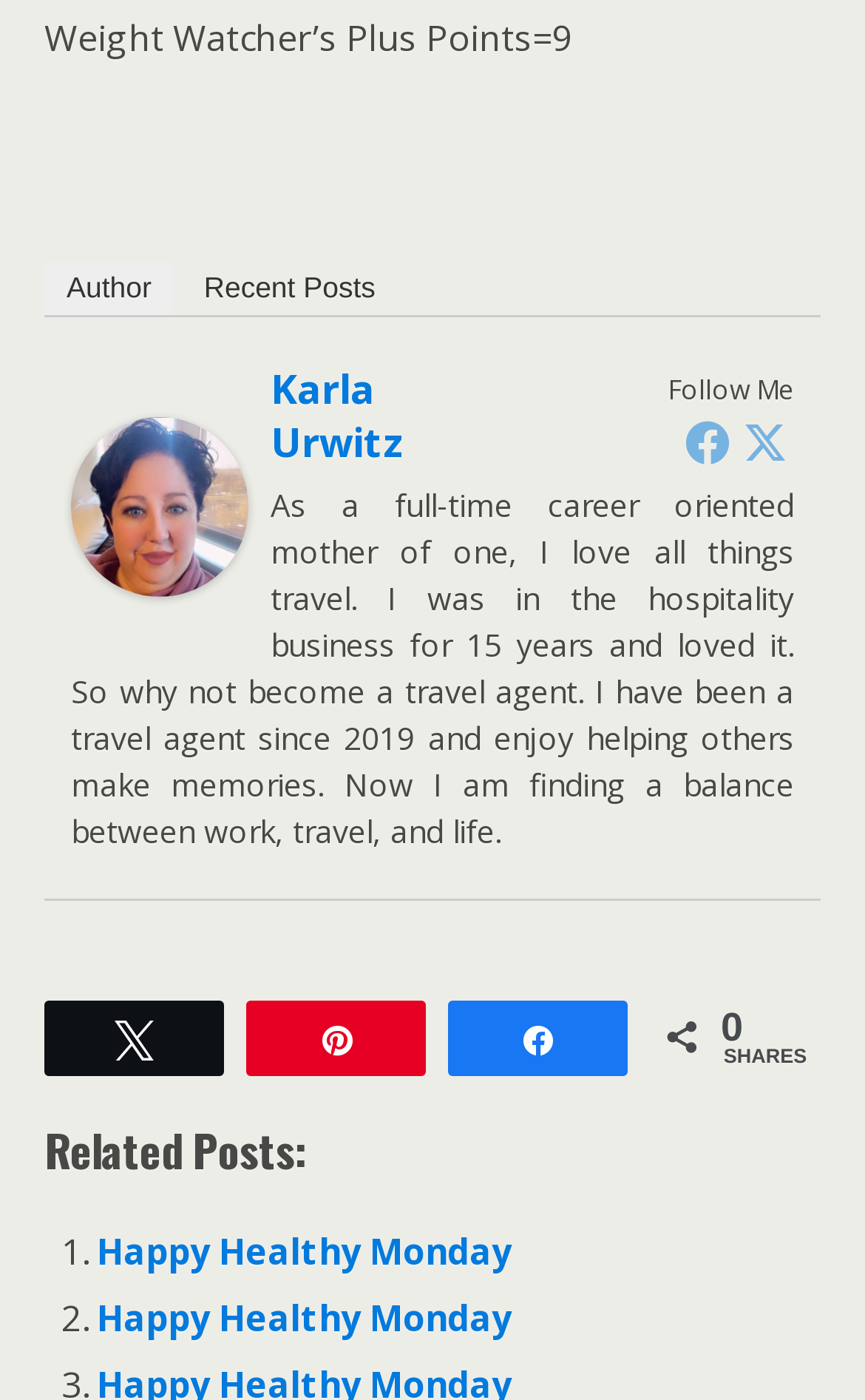Determine the bounding box coordinates of the clickable area required to perform the following instruction: "Follow Karla Urwitz". The coordinates should be represented as four float numbers between 0 and 1: [left, top, right, bottom].

[0.772, 0.265, 0.918, 0.292]